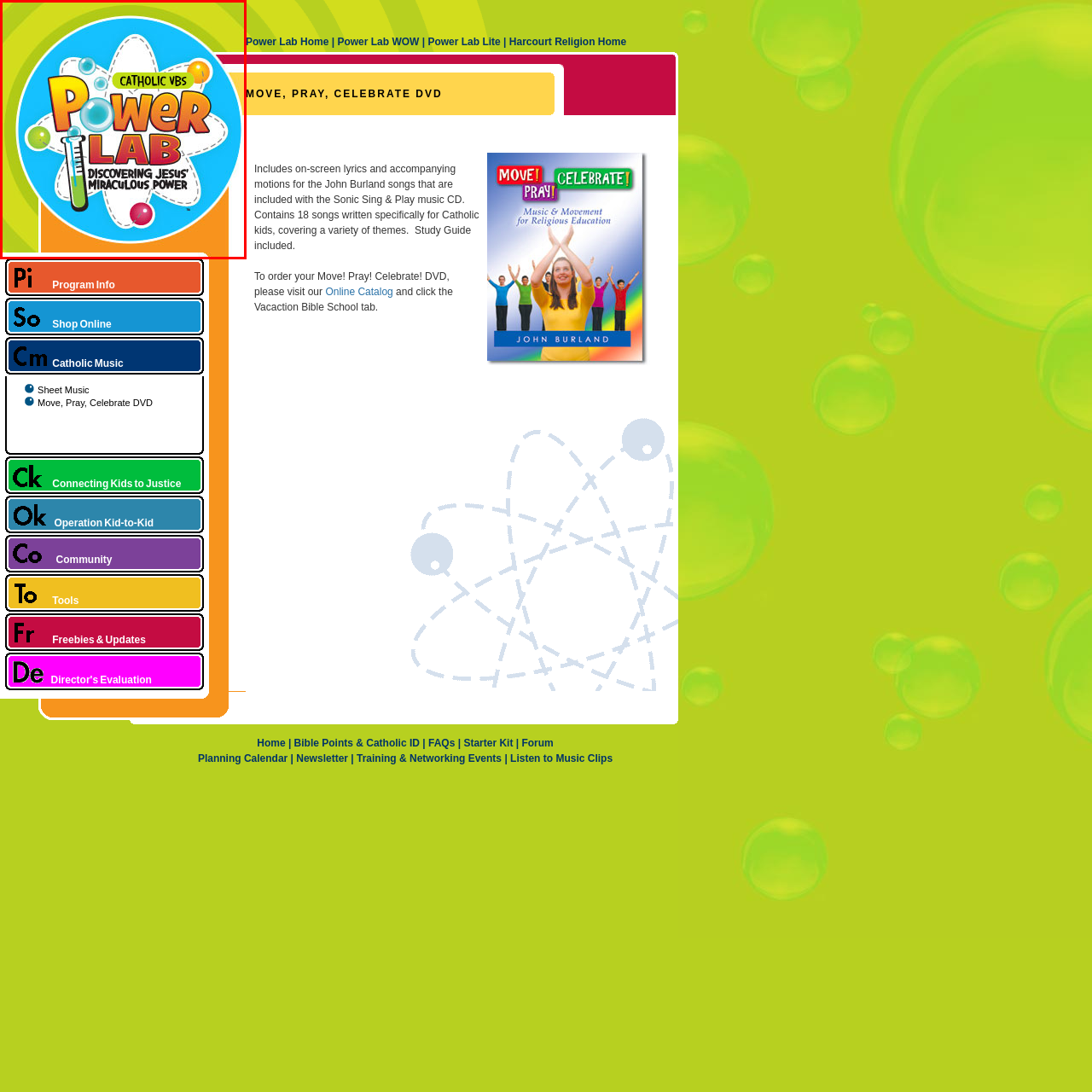What is the shape in the center of the logo?
Study the image framed by the red bounding box and answer the question in detail, relying on the visual clues provided.

The caption describes the central element of the logo as a flask, which symbolizes fun and discovery, indicating that it is a key component of the design.